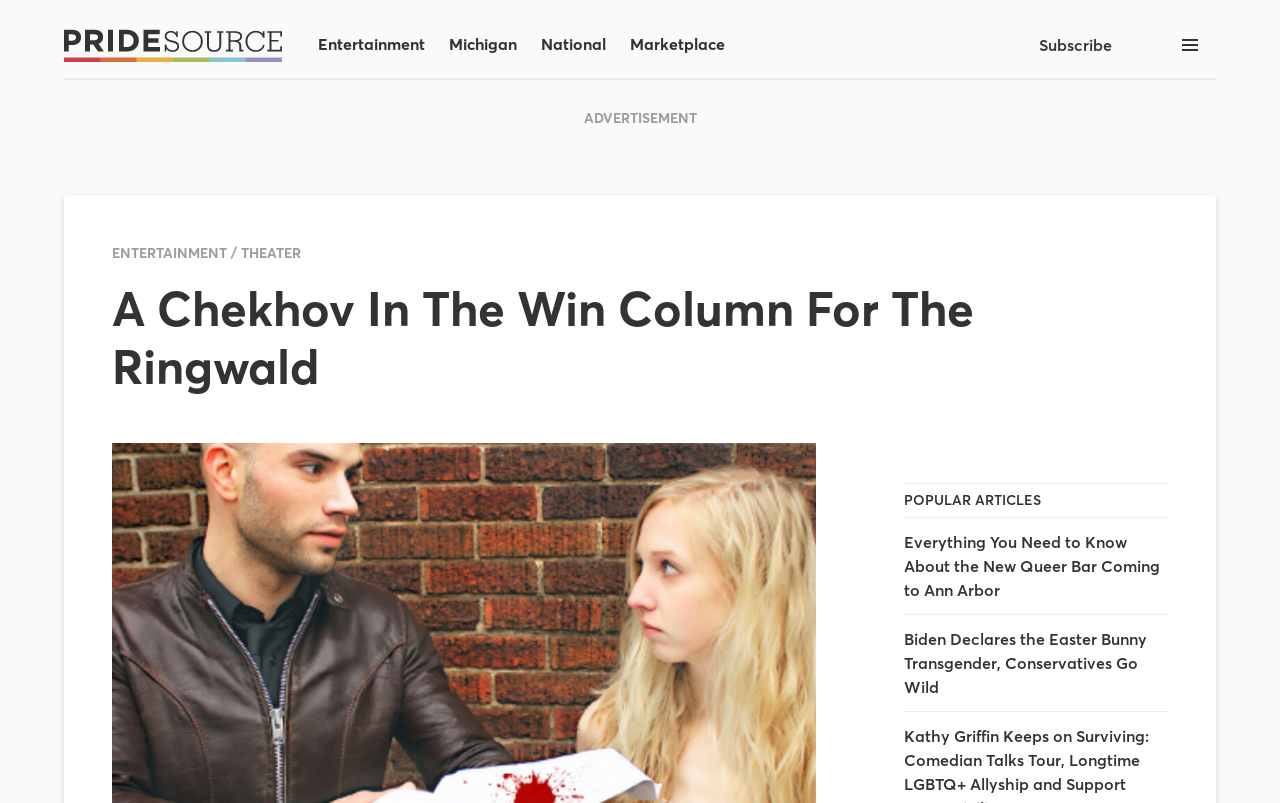From the screenshot, find the bounding box of the UI element matching this description: "parent_node: Subscribe". Supply the bounding box coordinates in the form [left, top, right, bottom], each a float between 0 and 1.

[0.889, 0.015, 0.909, 0.097]